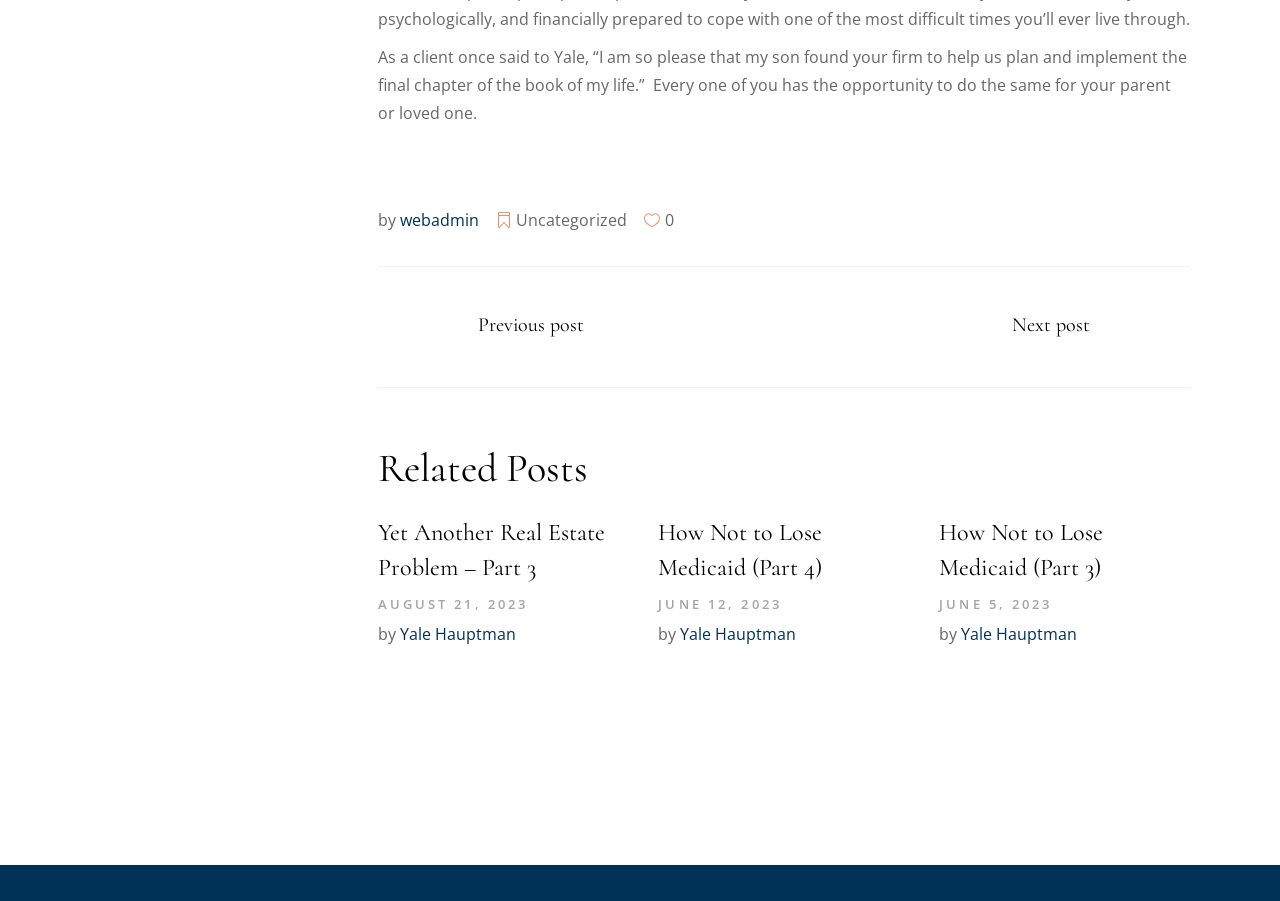Given the following UI element description: "0", find the bounding box coordinates in the webpage screenshot.

[0.503, 0.232, 0.526, 0.256]